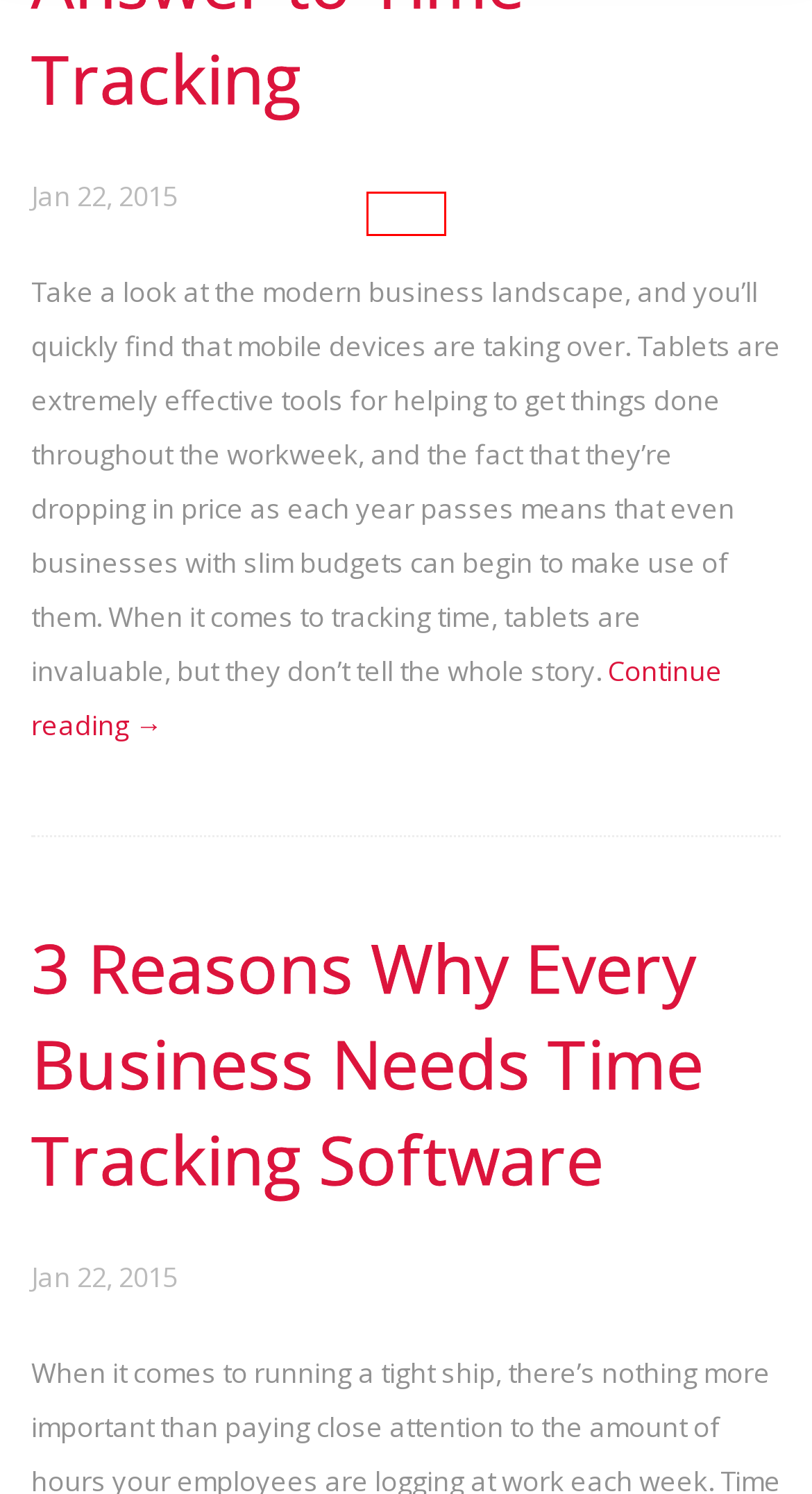Observe the provided screenshot of a webpage that has a red rectangle bounding box. Determine the webpage description that best matches the new webpage after clicking the element inside the red bounding box. Here are the candidates:
A. What’s New  |  Blog | pometime.com
B. 3 Reasons Why Every Business Needs Time Tracking Software | pometime.com
C. Case Studies | pometime.com
D. Login | pometime.com
E. pometime.com | pometime.com
F. Contact Us | pometime.com
G. Technical Support to Customers | pometime.com
H. Free Trial | pometime.com

D